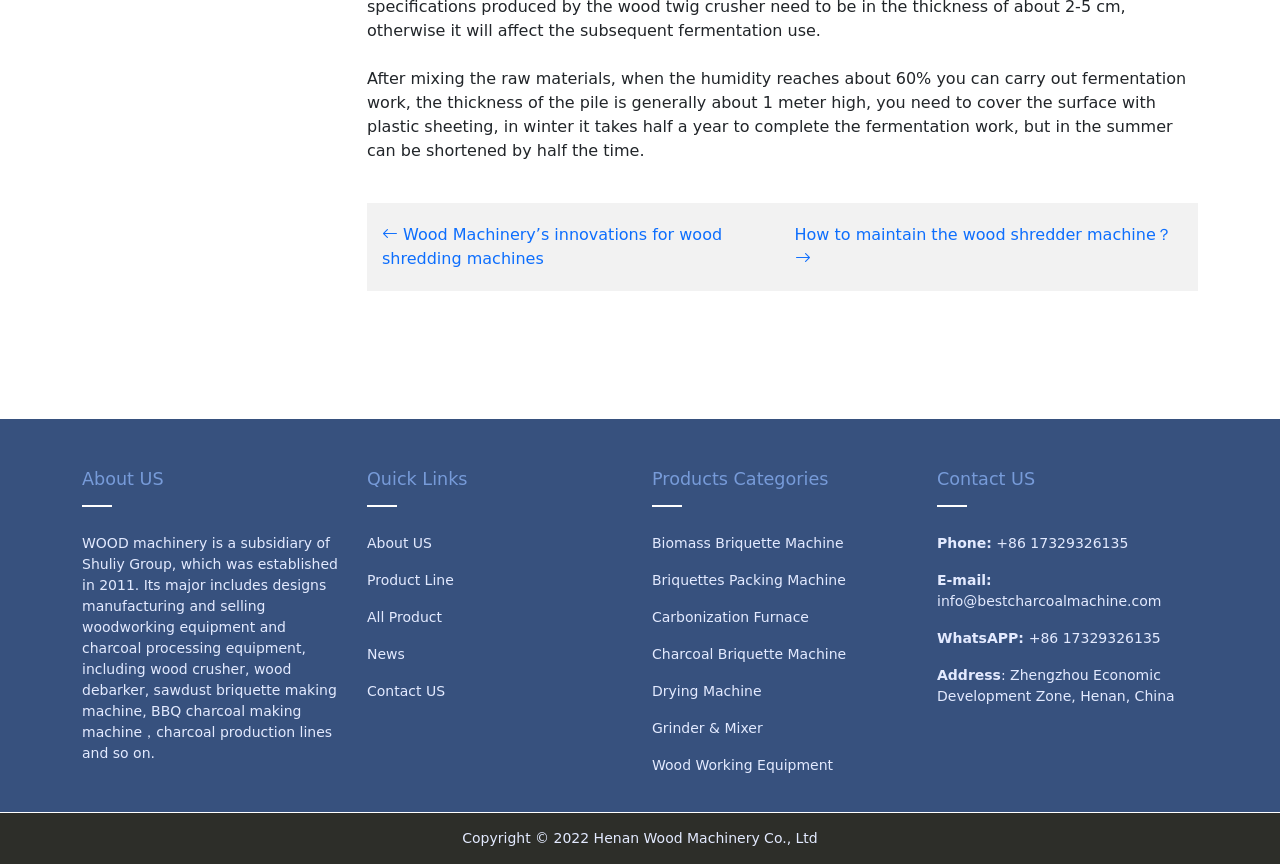Respond to the question with just a single word or phrase: 
What is the address of the company?

Zhengzhou Economic Development Zone, Henan, China